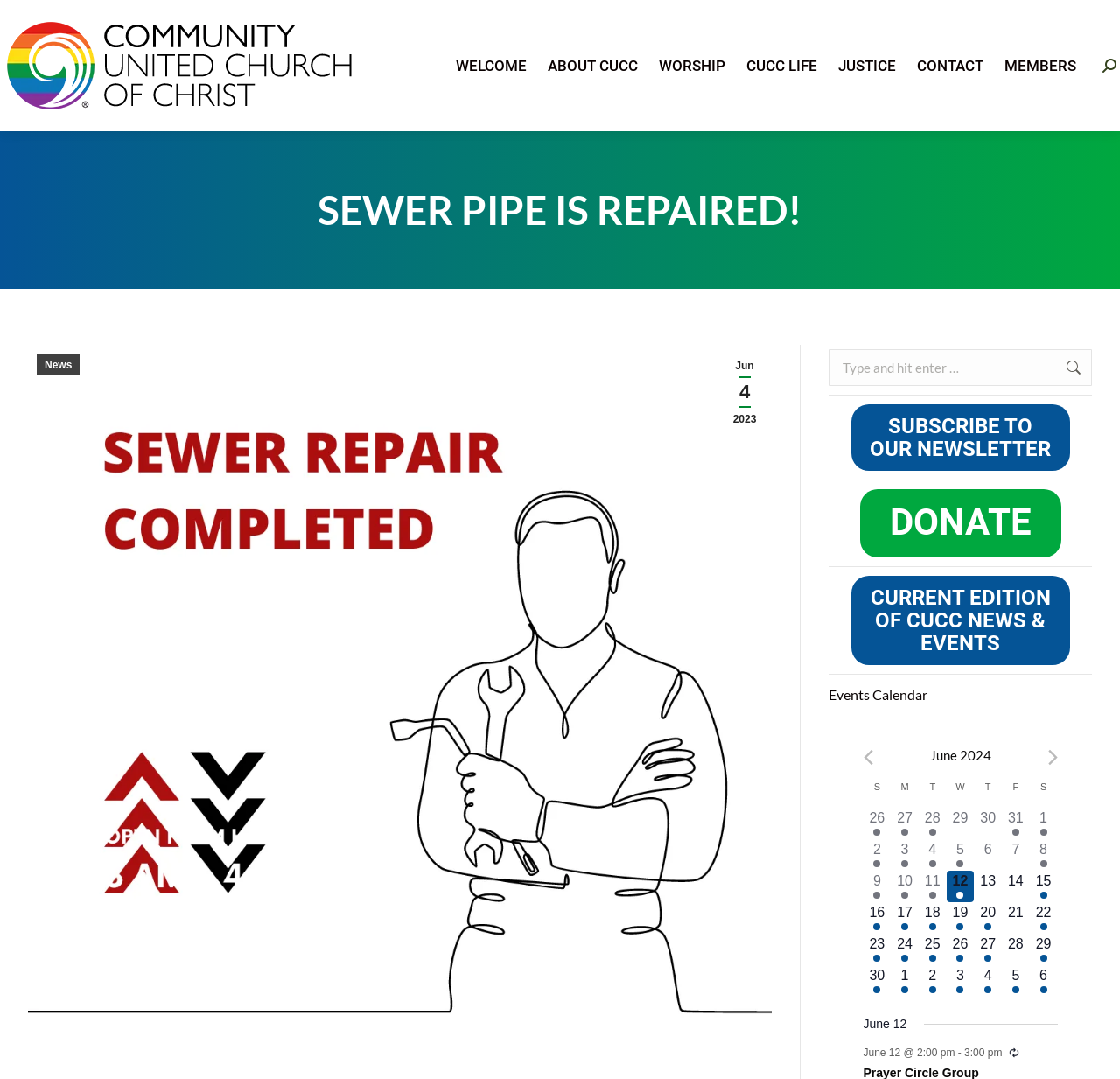Respond to the question below with a single word or phrase:
What is the purpose of the 'Subscribe to our newsletter' link?

To subscribe to the church's newsletter